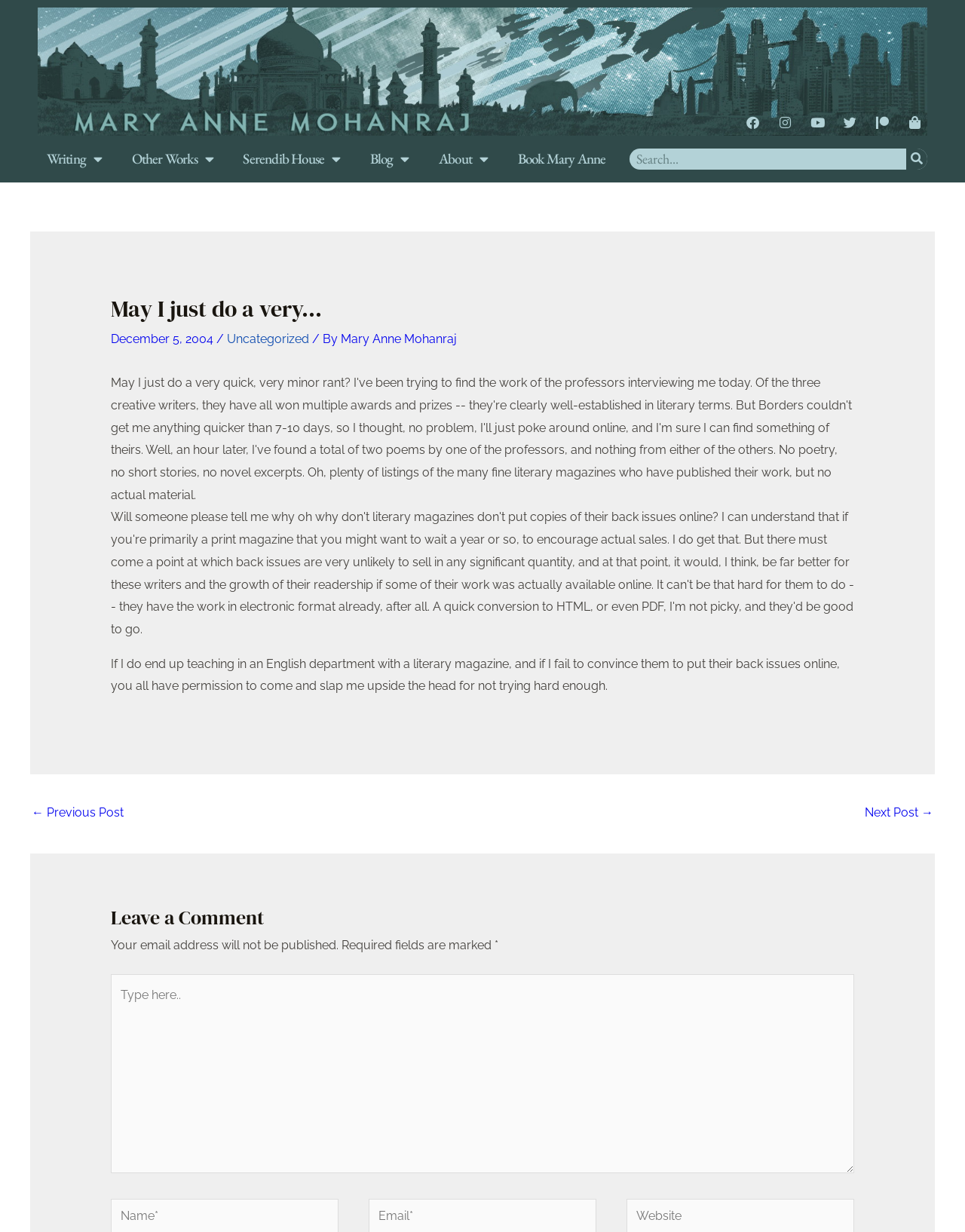Specify the bounding box coordinates of the area to click in order to follow the given instruction: "Search for something."

[0.652, 0.12, 0.961, 0.137]